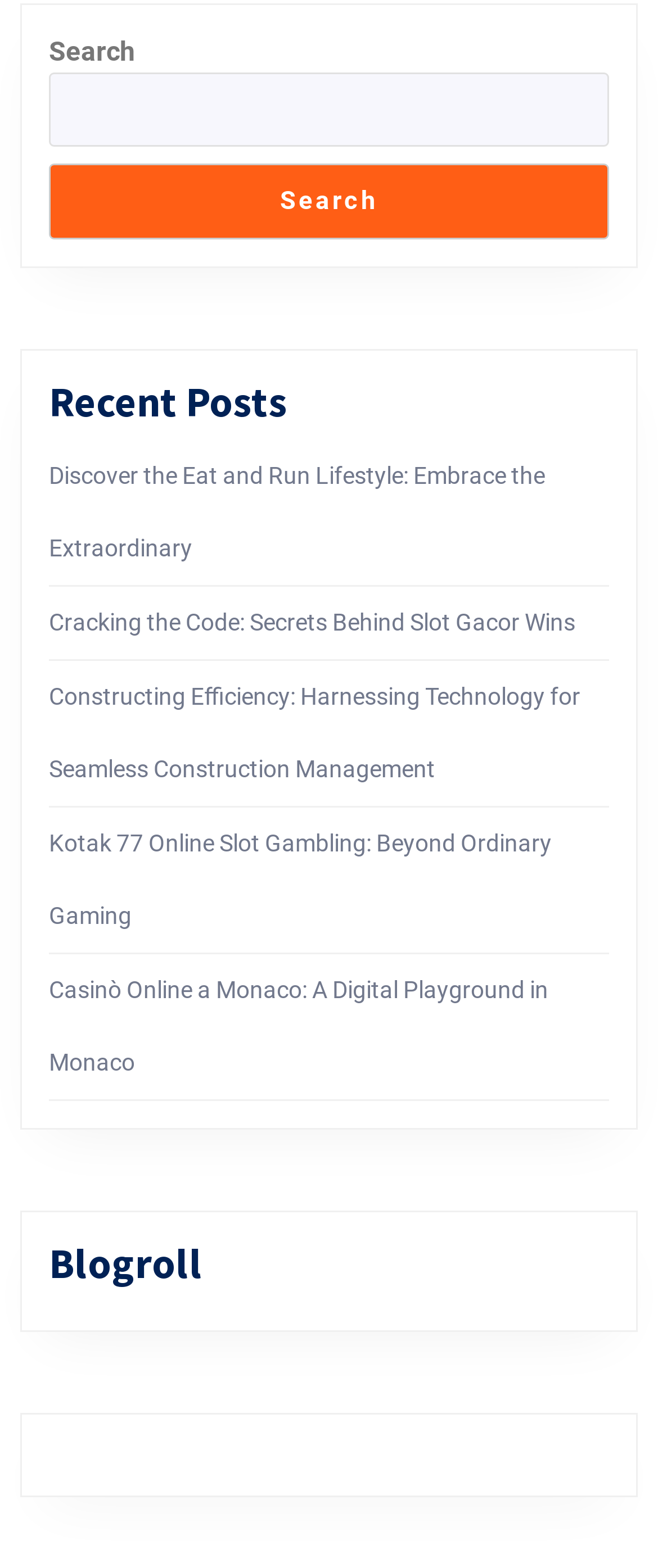Please identify the bounding box coordinates of the region to click in order to complete the task: "view blogroll". The coordinates must be four float numbers between 0 and 1, specified as [left, top, right, bottom].

[0.074, 0.791, 0.926, 0.822]